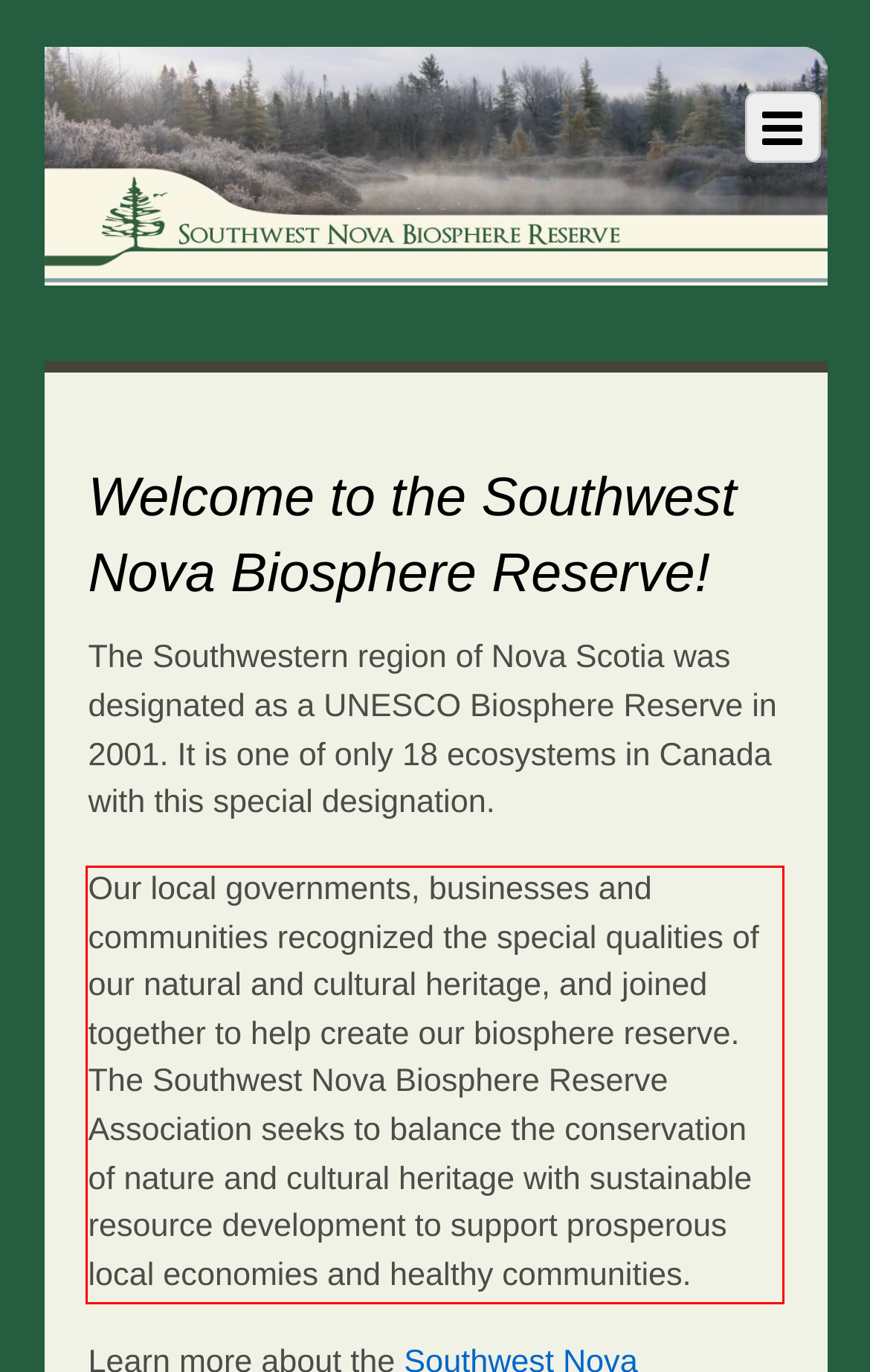By examining the provided screenshot of a webpage, recognize the text within the red bounding box and generate its text content.

Our local governments, businesses and communities recognized the special qualities of our natural and cultural heritage, and joined together to help create our biosphere reserve. The Southwest Nova Biosphere Reserve Association seeks to balance the conservation of nature and cultural heritage with sustainable resource development to support prosperous local economies and healthy communities.